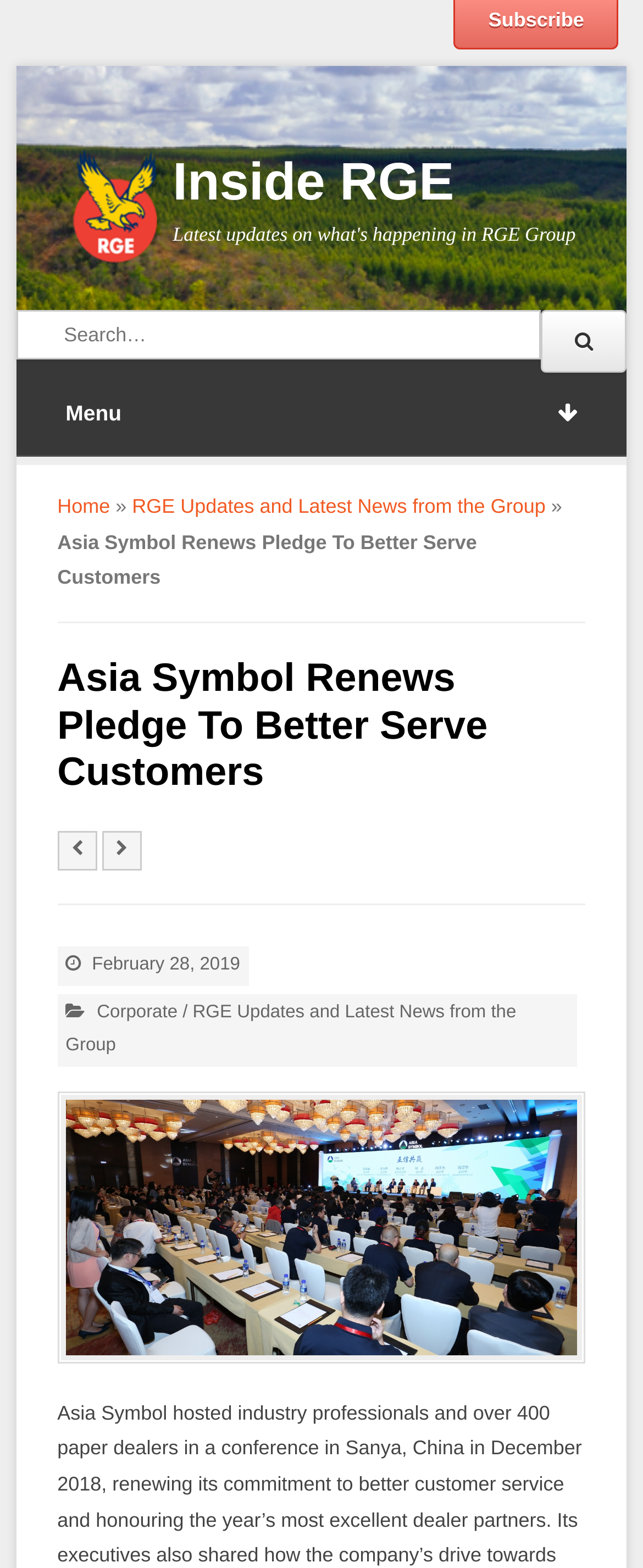What is the principal heading displayed on the webpage?

Asia Symbol Renews Pledge To Better Serve Customers